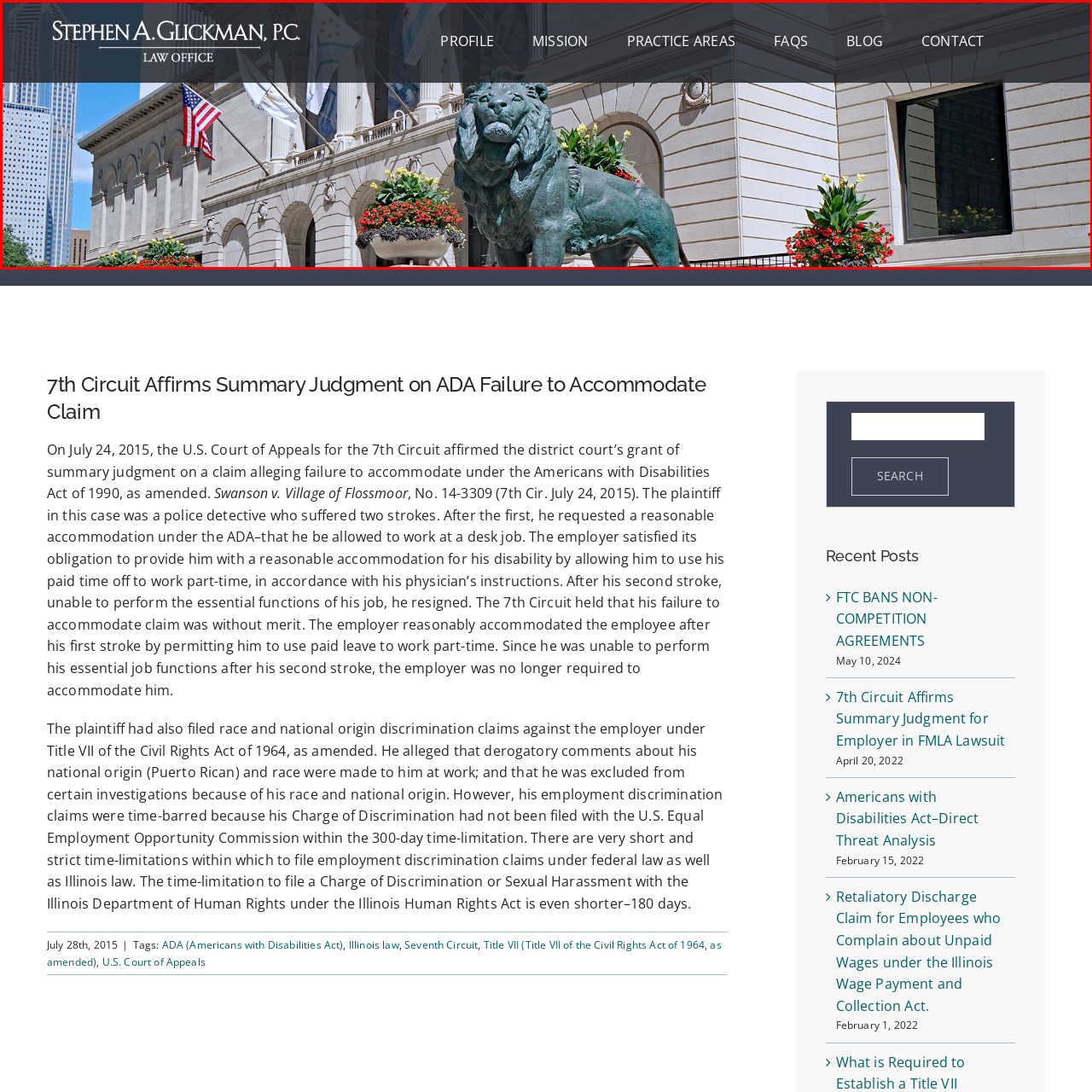Provide a detailed narrative of the image inside the red-bordered section.

The image showcases the building of Stephen A. Glickman, P.C., a law office, prominently featuring a majestic lion statue at the forefront. This statue is surrounded by vibrant flower arrangements in planters, adding a touch of color and life to the scene. The building's architecture reflects a blend of classical and modern elements, characterized by grand arches and decorative details, set against a backdrop of greenery. Above the image, the website's navigation menu includes links to various sections such as Profile, Mission, Practice Areas, FAQs, Blog, and Contact, emphasizing the firm’s commitment to accessibility and legal services. The presence of flags in the background adds a civic touch, signifying a connection to the local community and legal heritage.